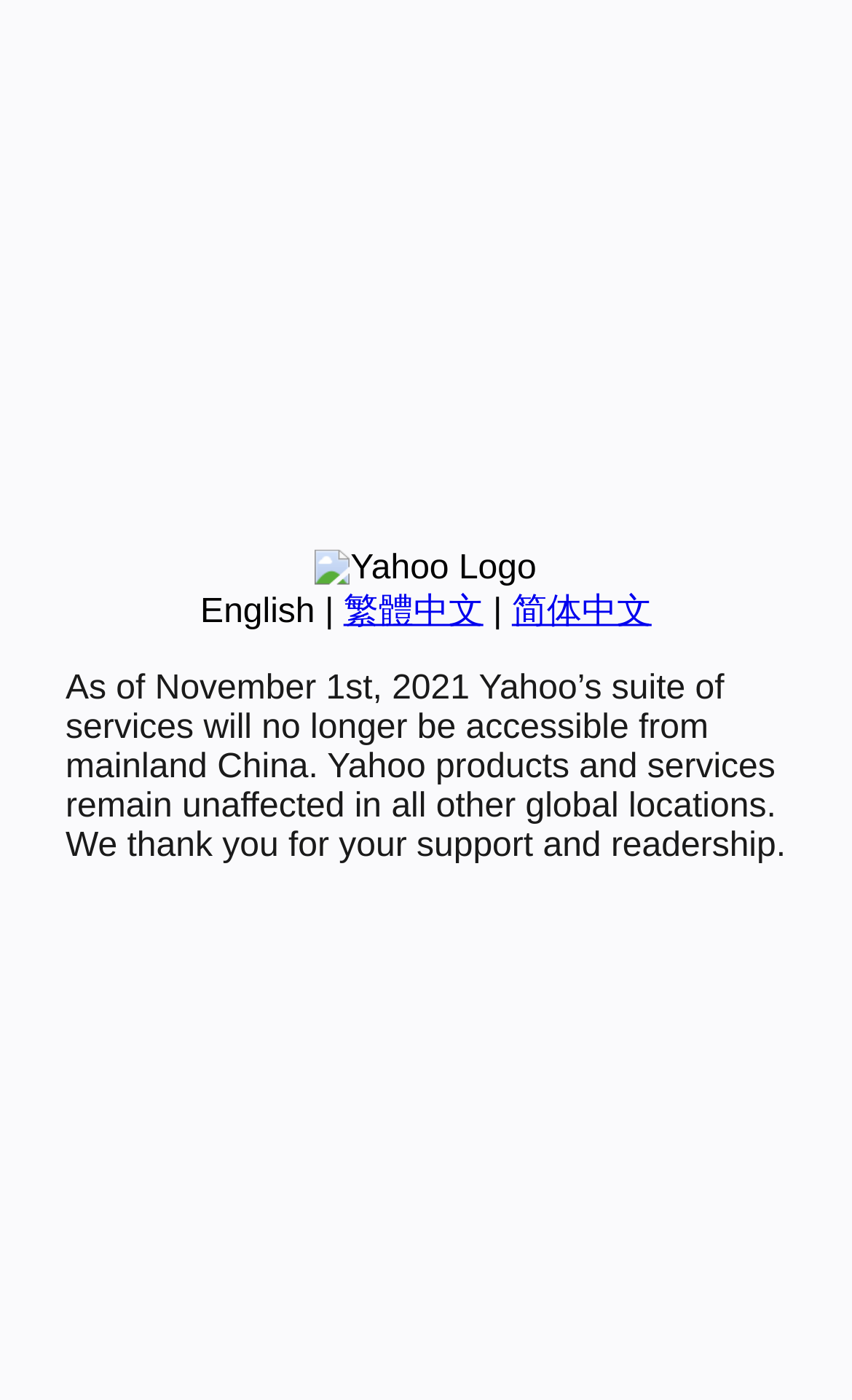Provide the bounding box coordinates of the HTML element described by the text: "English".

[0.235, 0.424, 0.37, 0.45]